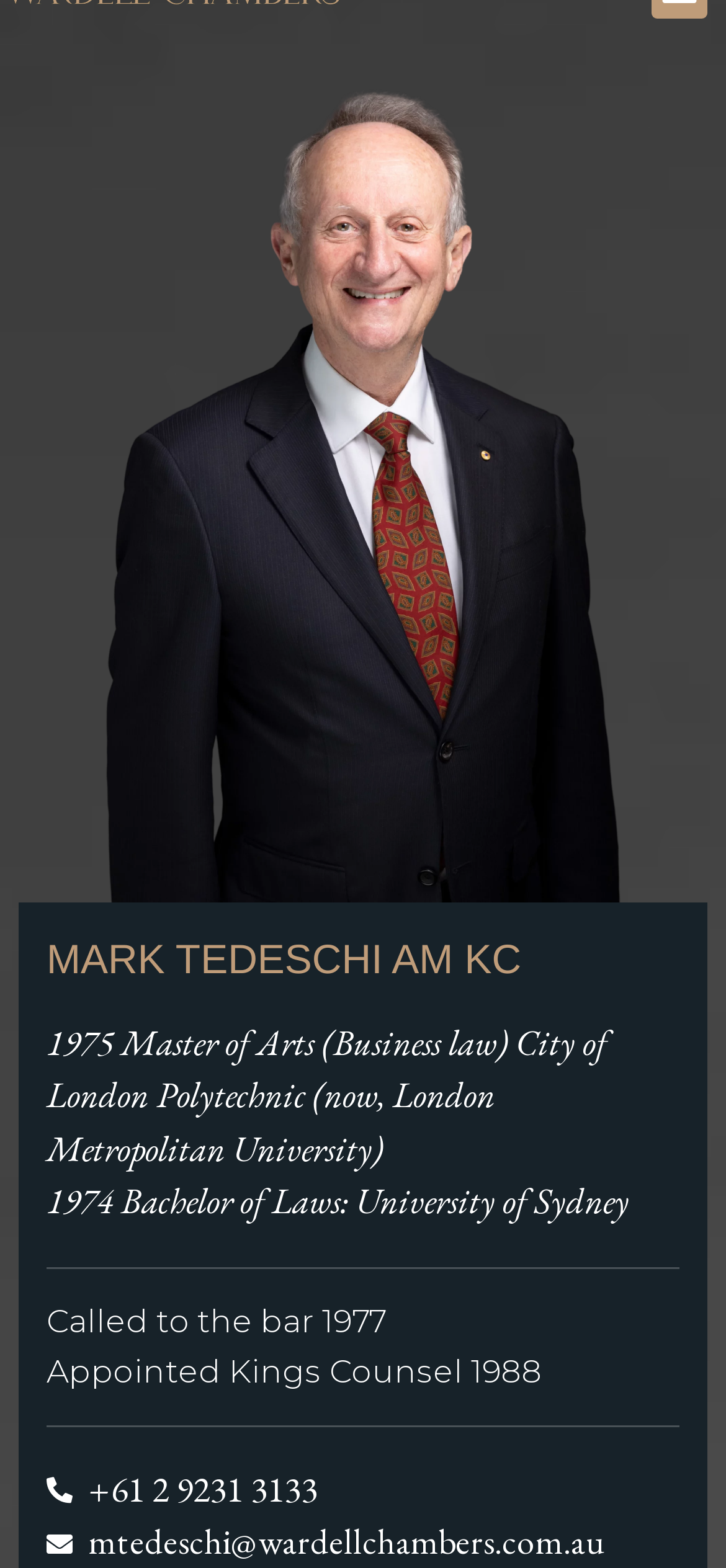What is Mark Tedeschi's contact number?
Based on the screenshot, answer the question with a single word or phrase.

+61 2 9231 3133